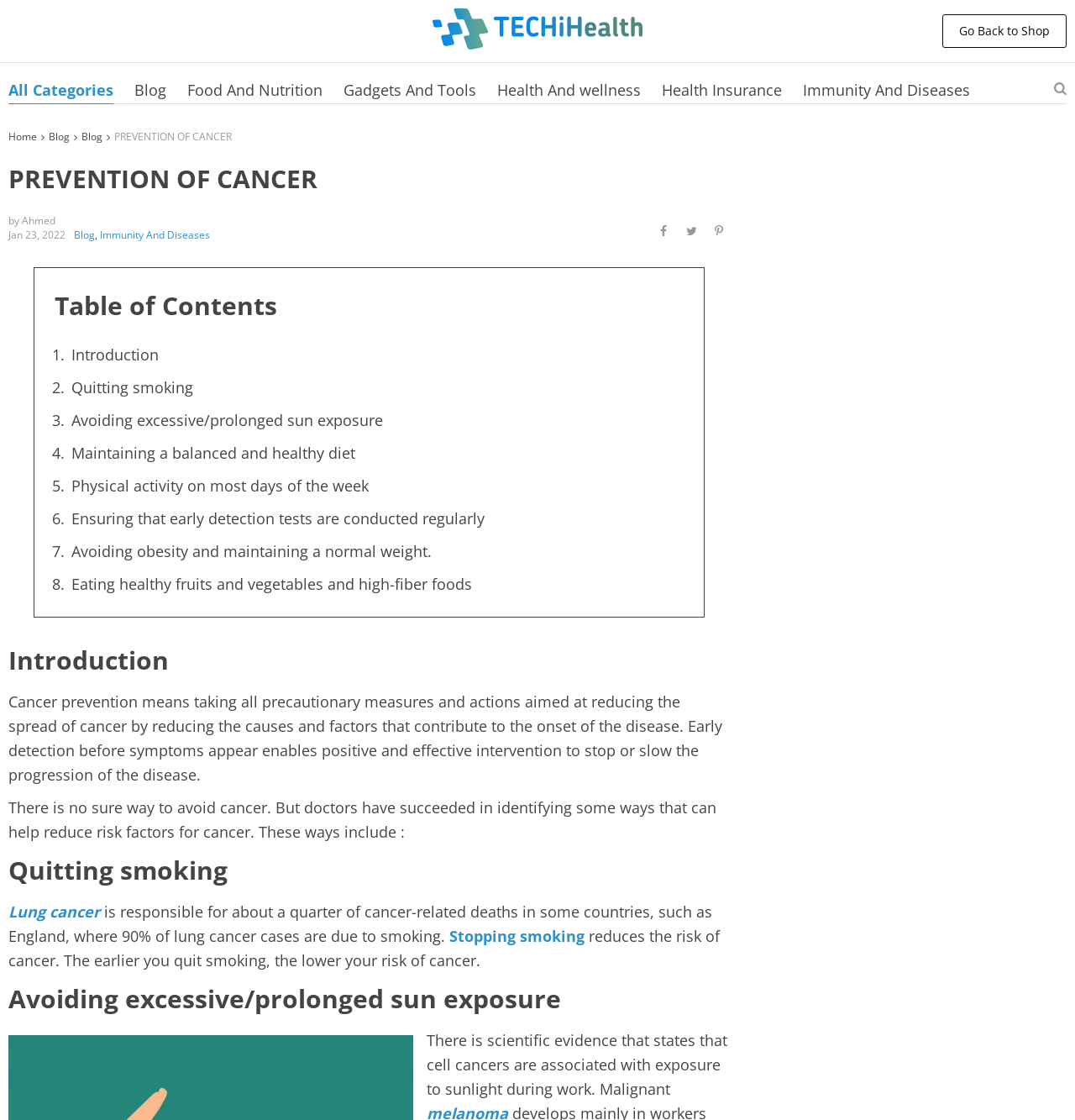Determine the bounding box coordinates of the region I should click to achieve the following instruction: "Learn about immunity and diseases". Ensure the bounding box coordinates are four float numbers between 0 and 1, i.e., [left, top, right, bottom].

[0.747, 0.071, 0.902, 0.089]